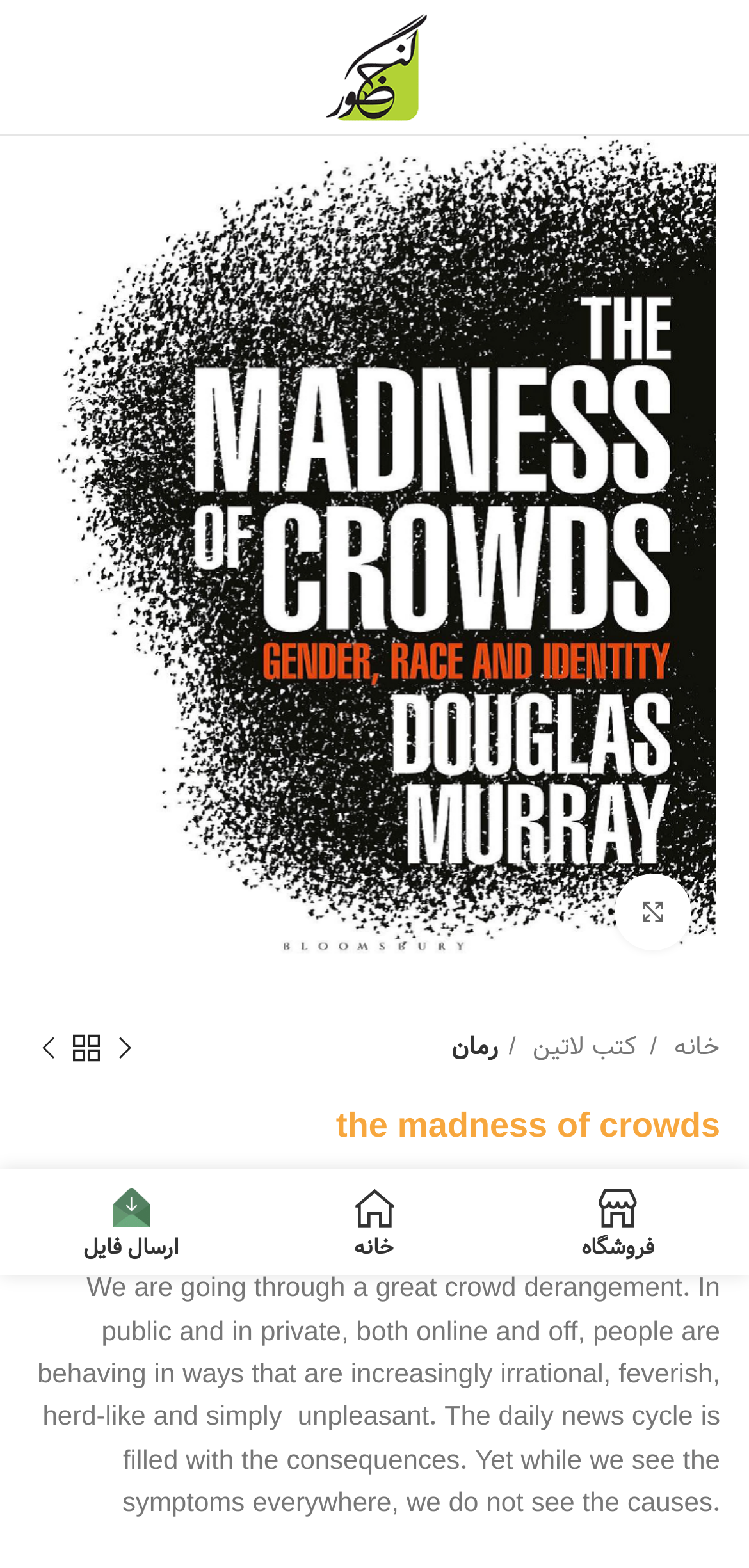What is the book about?
Please answer using one word or phrase, based on the screenshot.

Crowd behavior